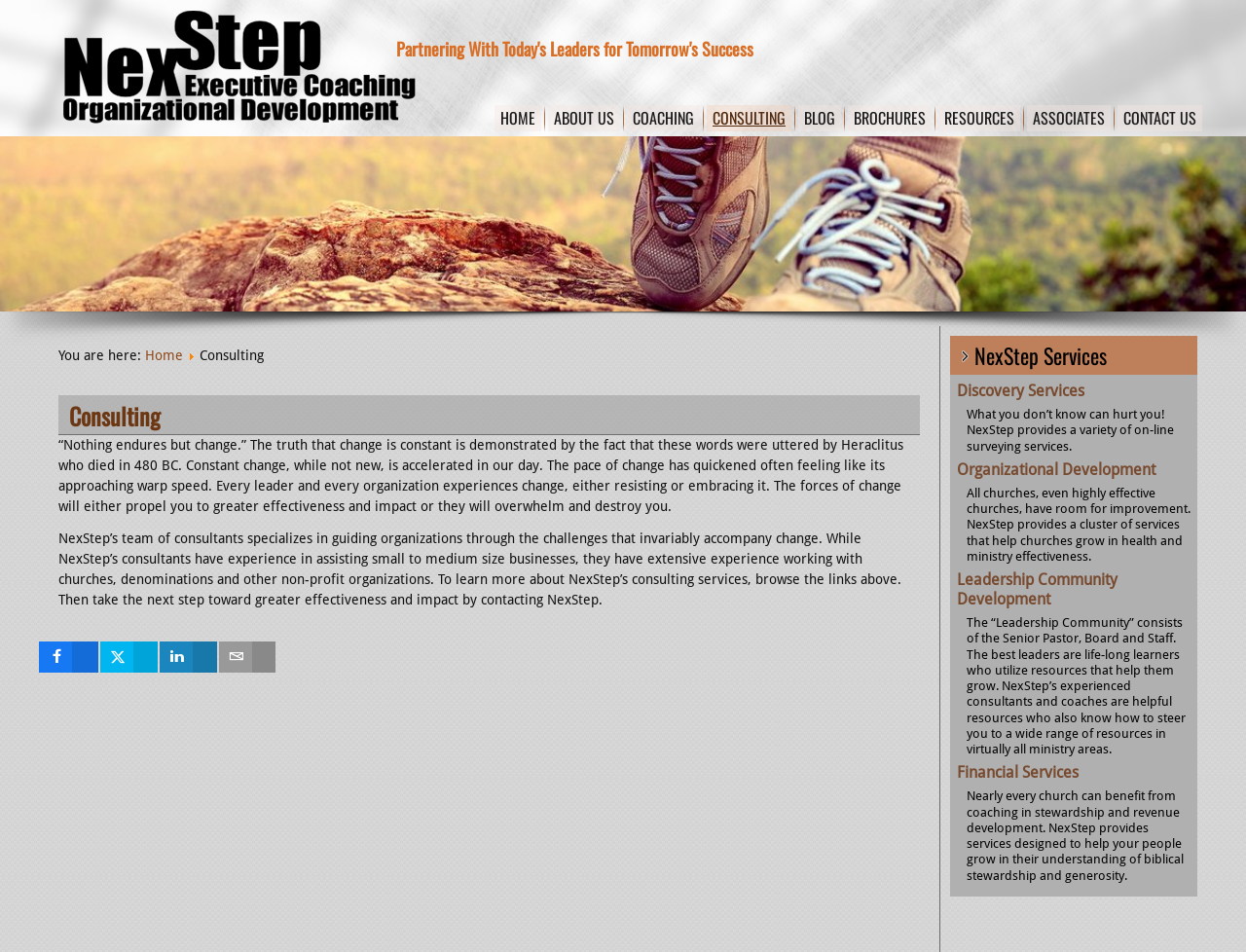Locate the bounding box coordinates of the clickable part needed for the task: "Read about CONSULTING services".

[0.567, 0.11, 0.635, 0.138]